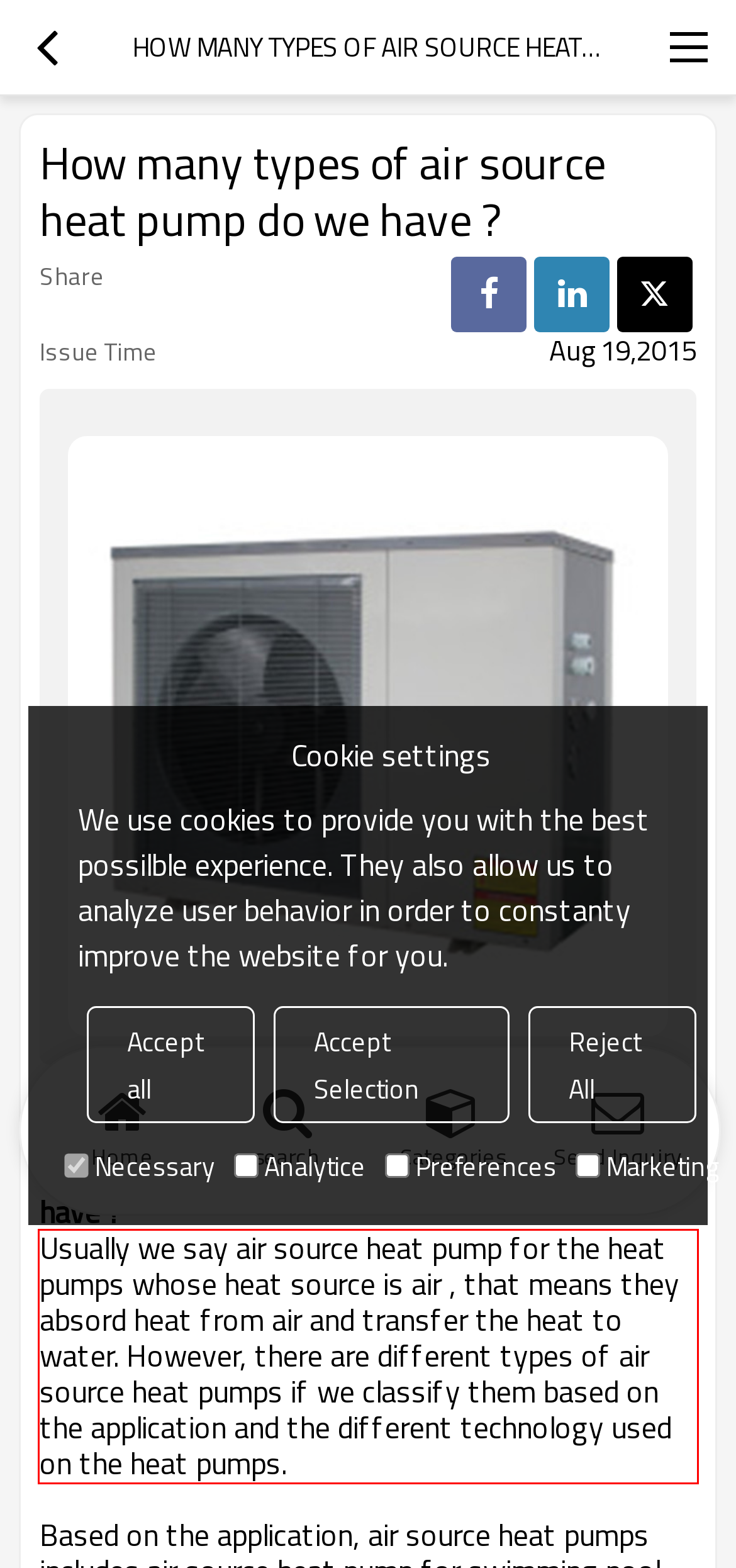Given a webpage screenshot, locate the red bounding box and extract the text content found inside it.

Usually we say air source heat pump for the heat pumps whose heat source is air , that means they absord heat from air and transfer the heat to water. However, there are different types of air source heat pumps if we classify them based on the application and the different technology used on the heat pumps.